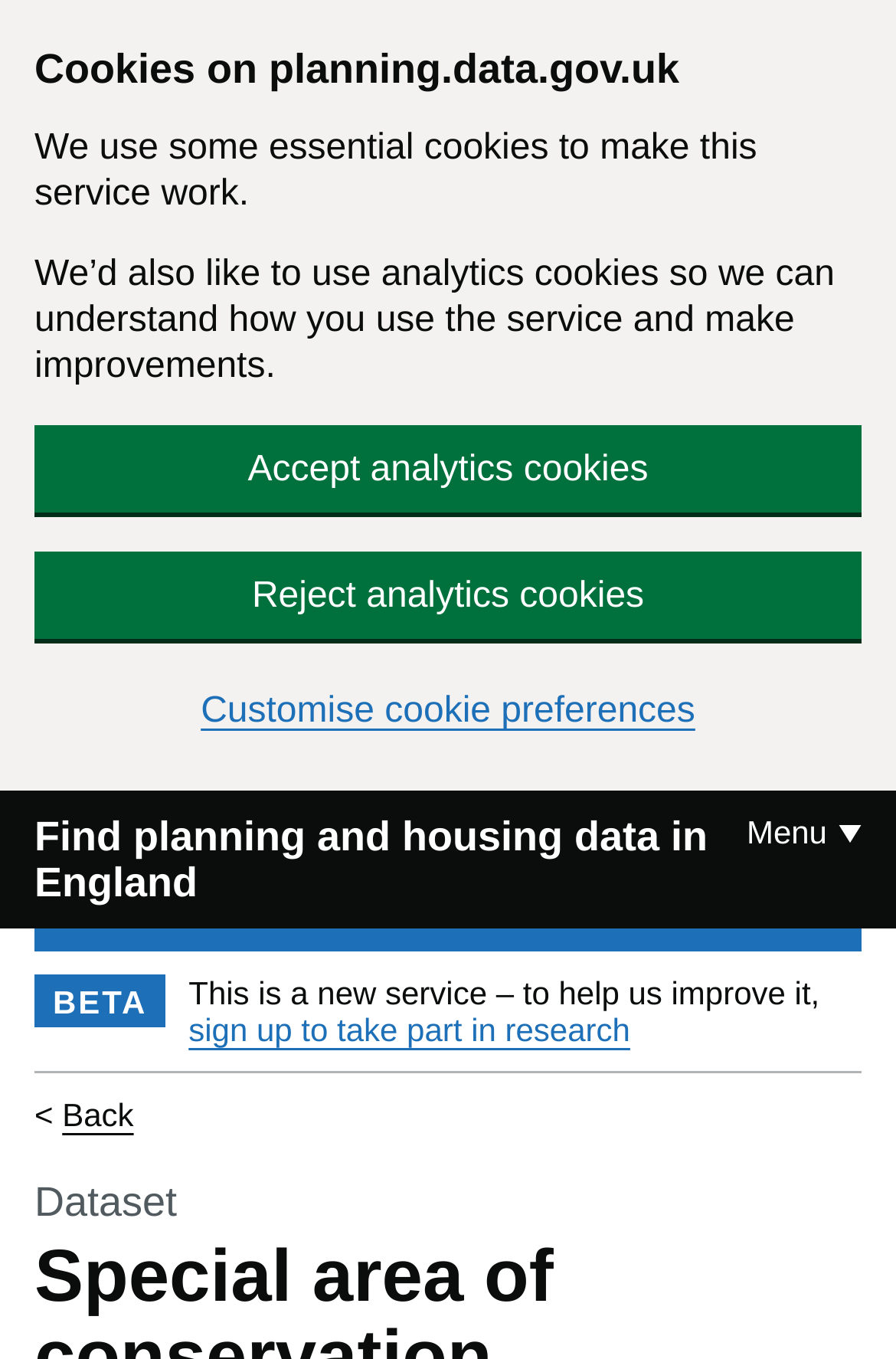Kindly determine the bounding box coordinates for the area that needs to be clicked to execute this instruction: "Go back".

[0.069, 0.807, 0.149, 0.834]